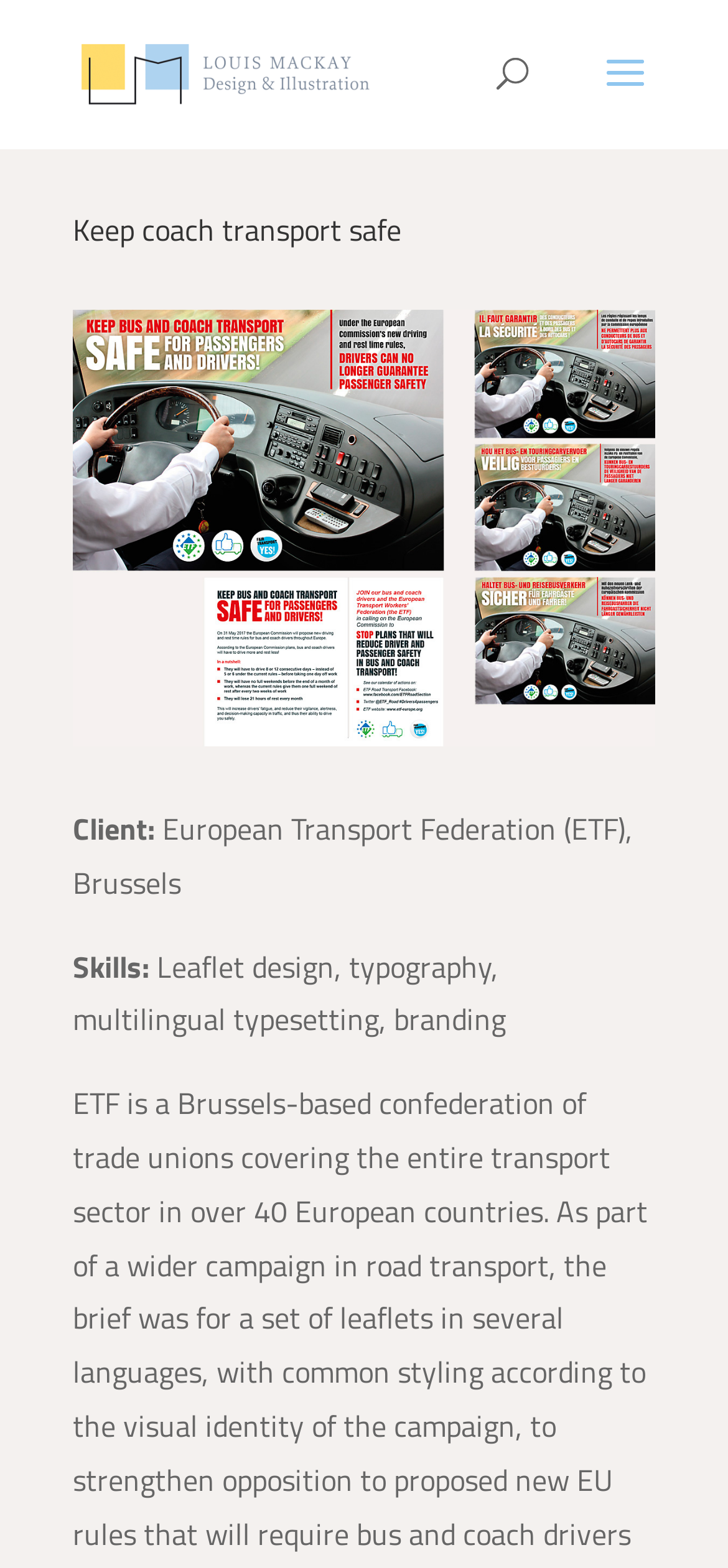What is the main skill used in the project?
Please provide a single word or phrase in response based on the screenshot.

Leaflet design